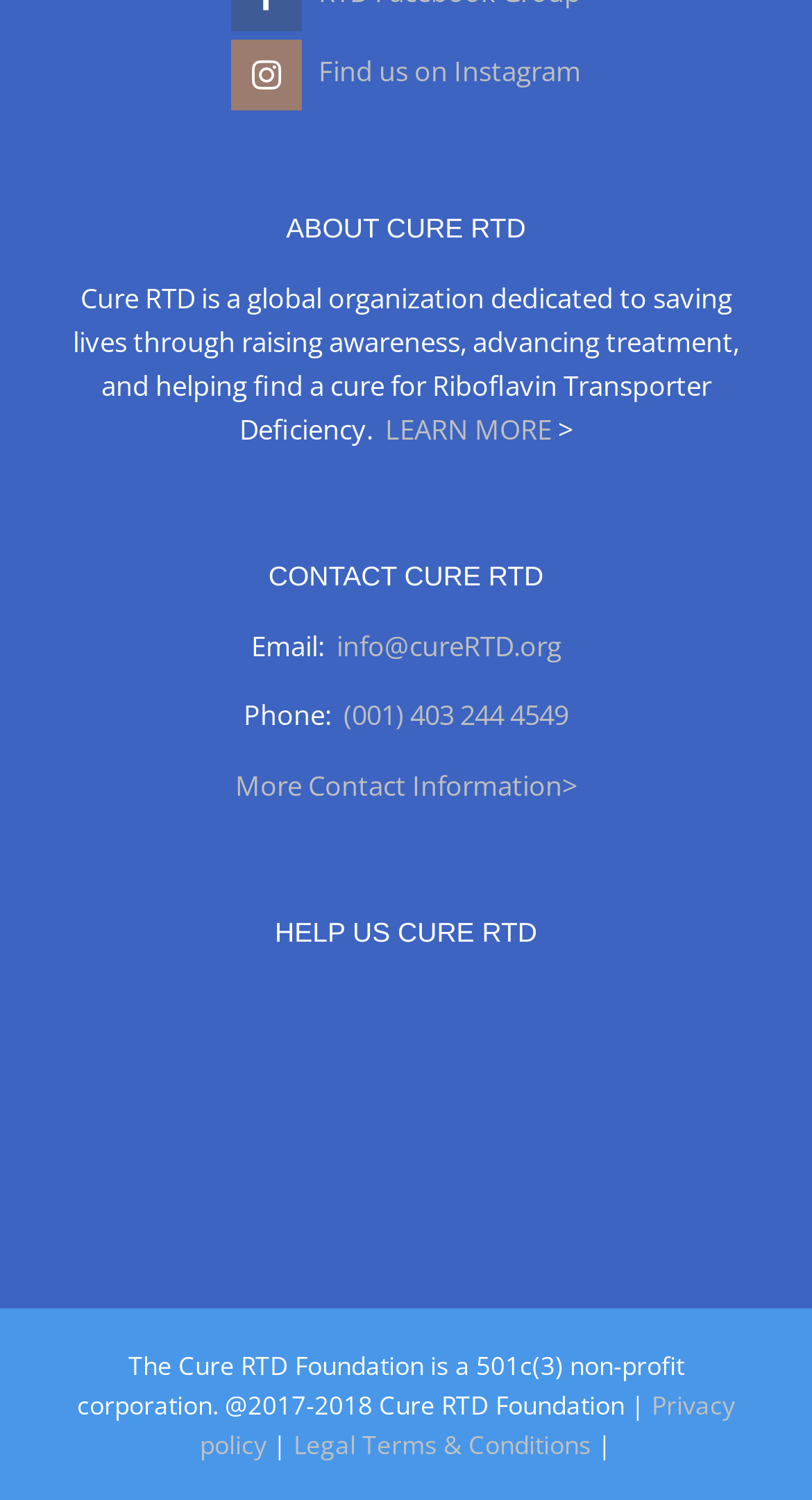Please answer the following question as detailed as possible based on the image: 
What is the purpose of the 'HELP US CURE RTD' section?

Based on the heading element 'HELP US CURE RTD' and the link element below it, we can assume that the purpose of this section is to provide ways for users to help Cure RTD, possibly through donations or volunteering.